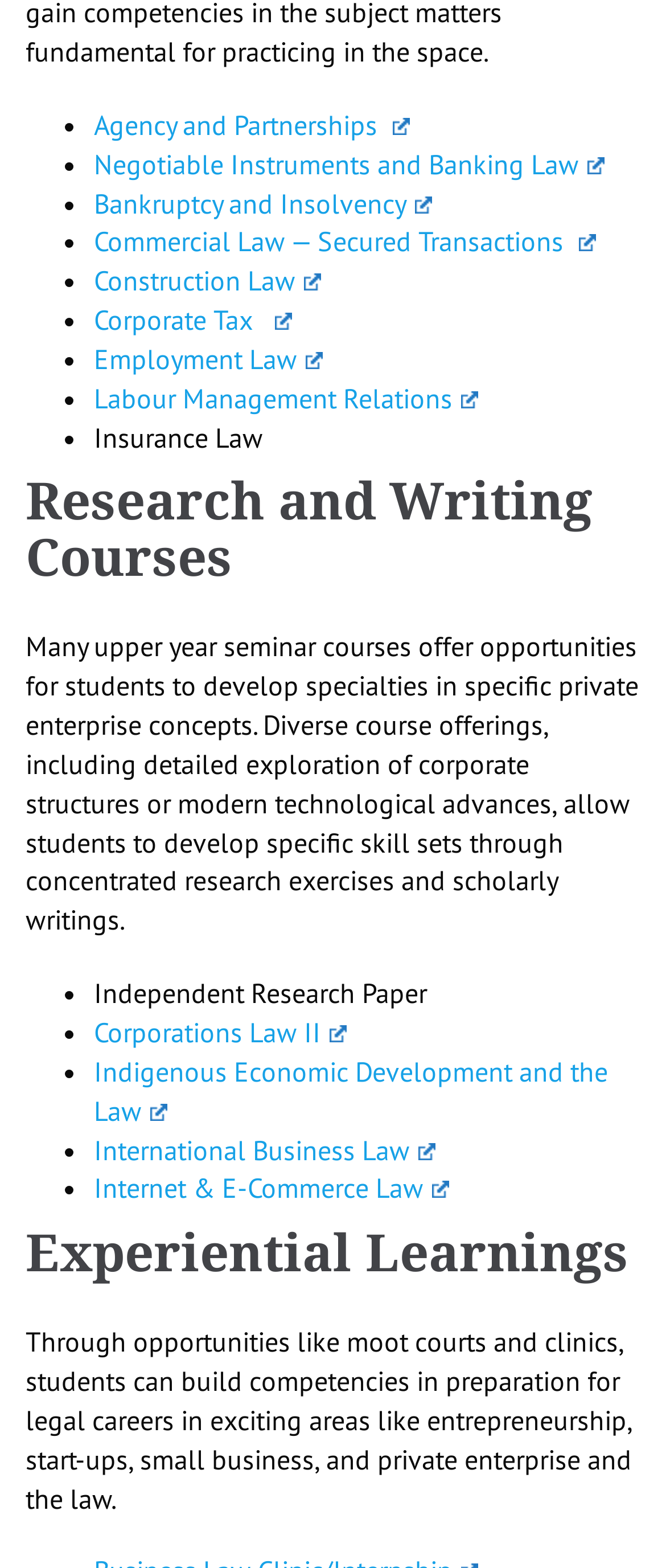Show the bounding box coordinates for the HTML element as described: "Commercial Law — Secured Transactions".

[0.141, 0.143, 0.894, 0.165]